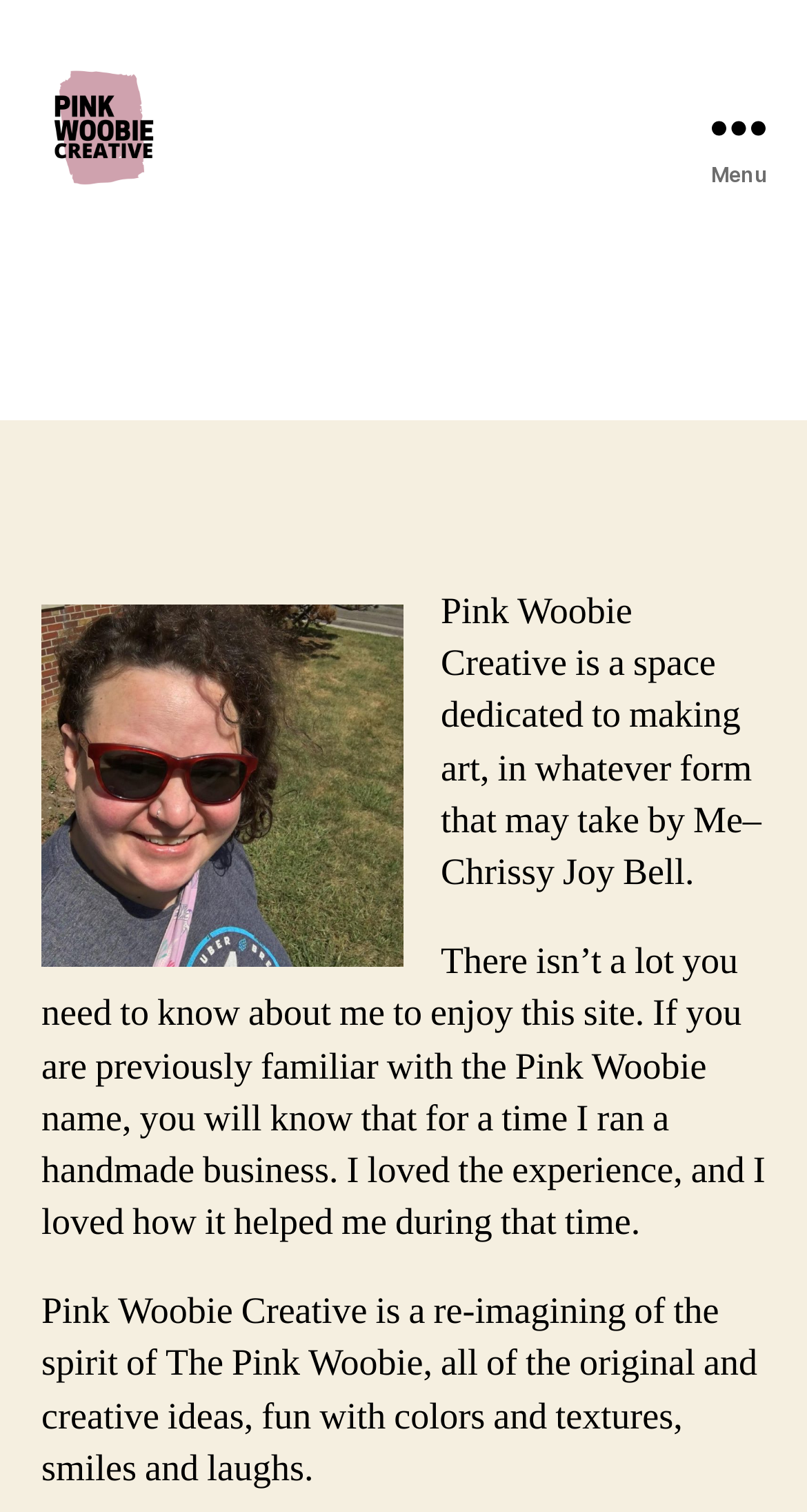Please give a short response to the question using one word or a phrase:
What is the main theme of Pink Woobie Creative?

Art and creativity